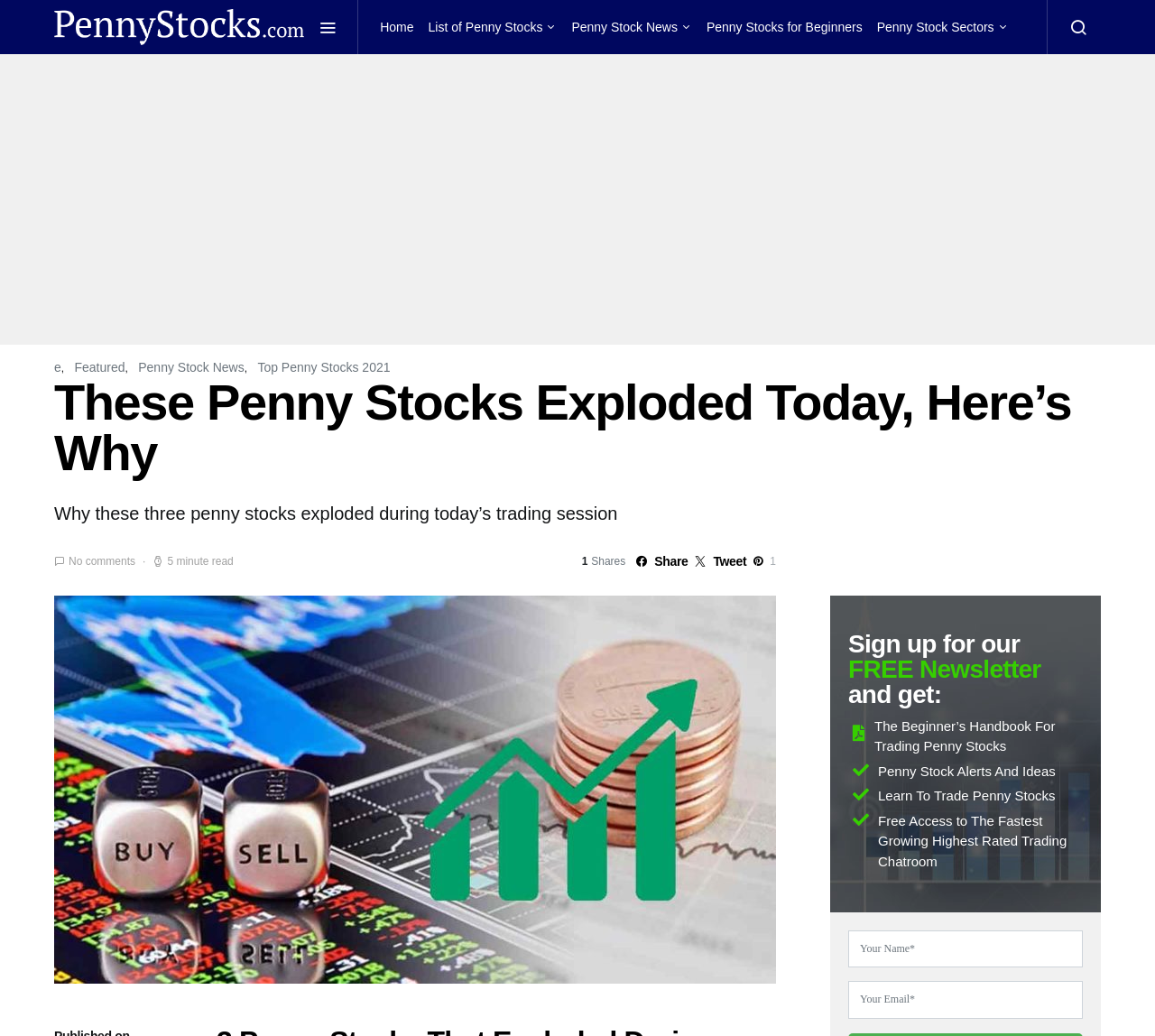Locate the bounding box coordinates of the area where you should click to accomplish the instruction: "Sign up for the free newsletter".

[0.734, 0.61, 0.938, 0.683]